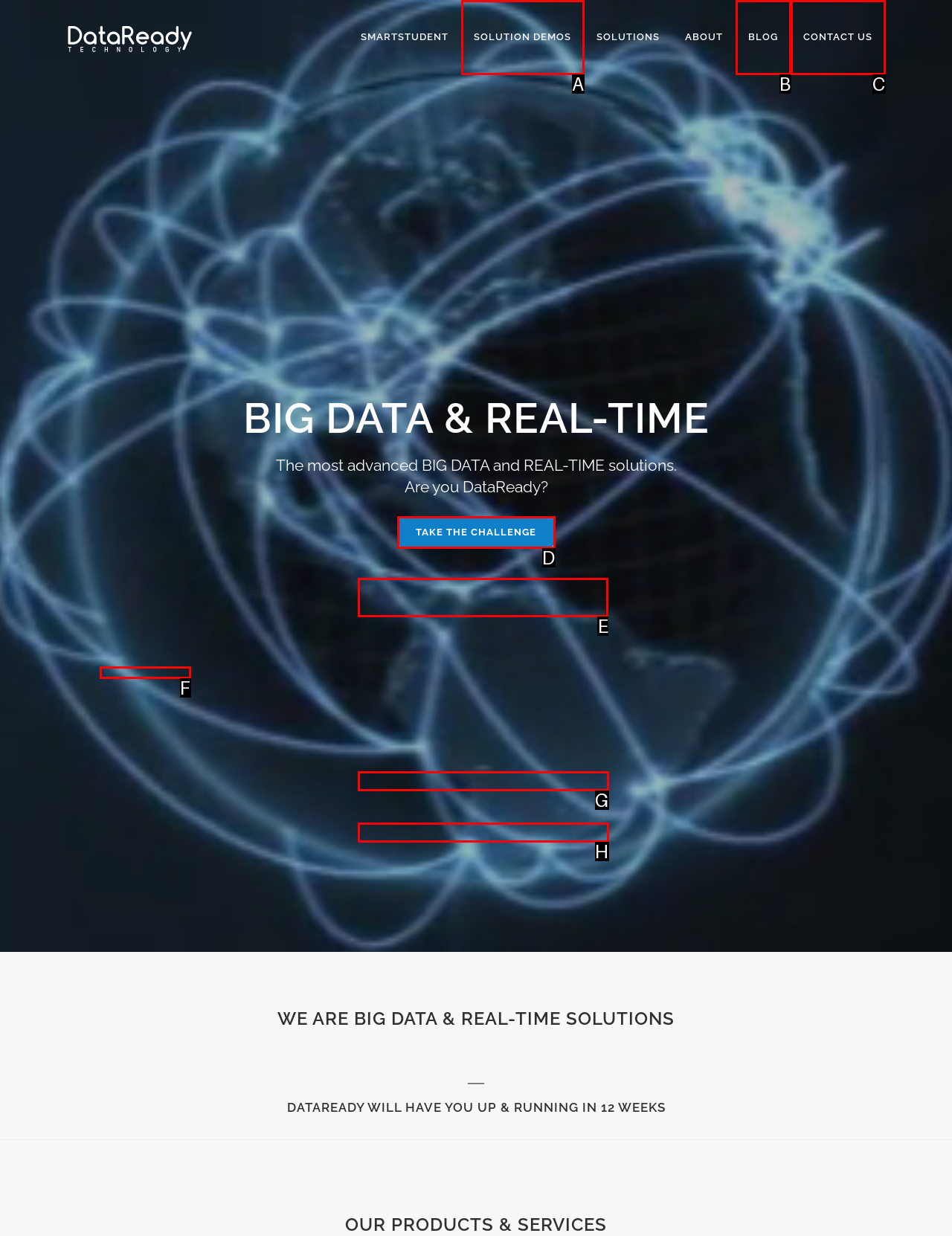From the given options, choose the one to complete the task: Read the blog post 'Getting big data analytics to work is about more than buying some software'
Indicate the letter of the correct option.

E